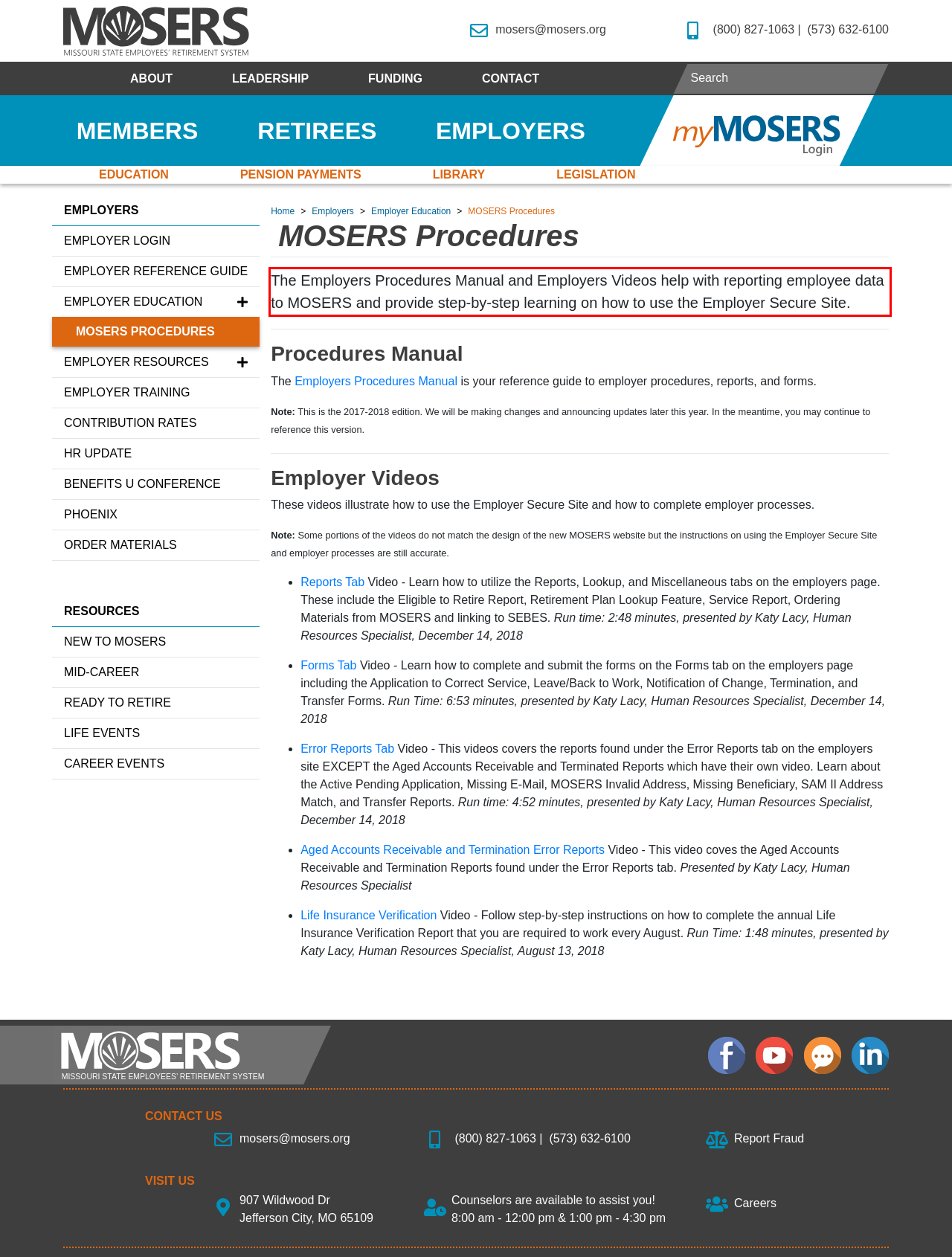Using OCR, extract the text content found within the red bounding box in the given webpage screenshot.

The Employers Procedures Manual and Employers Videos help with reporting employee data to MOSERS and provide step-by-step learning on how to use the Employer Secure Site.